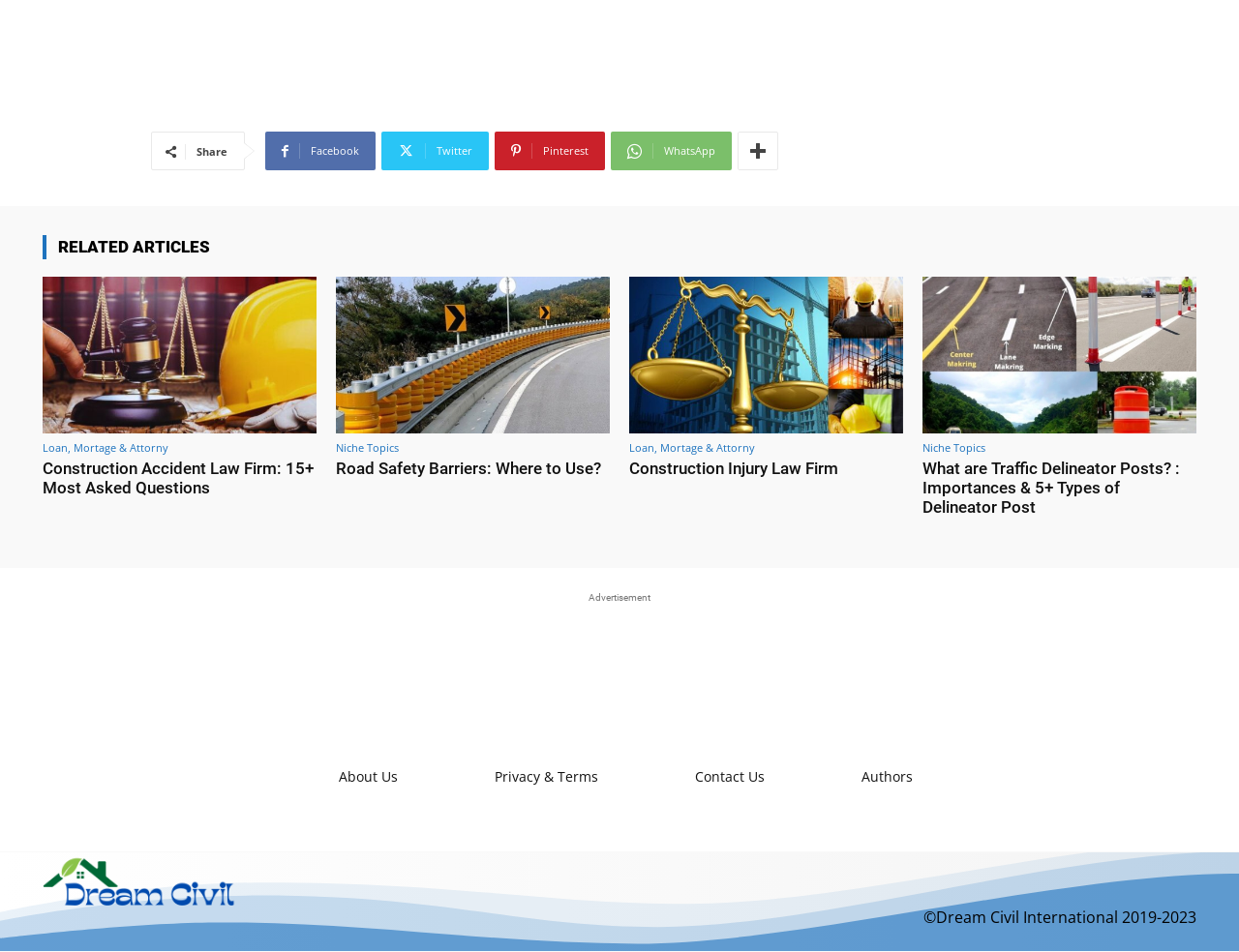Predict the bounding box of the UI element based on this description: "title="More"".

[0.595, 0.138, 0.628, 0.179]